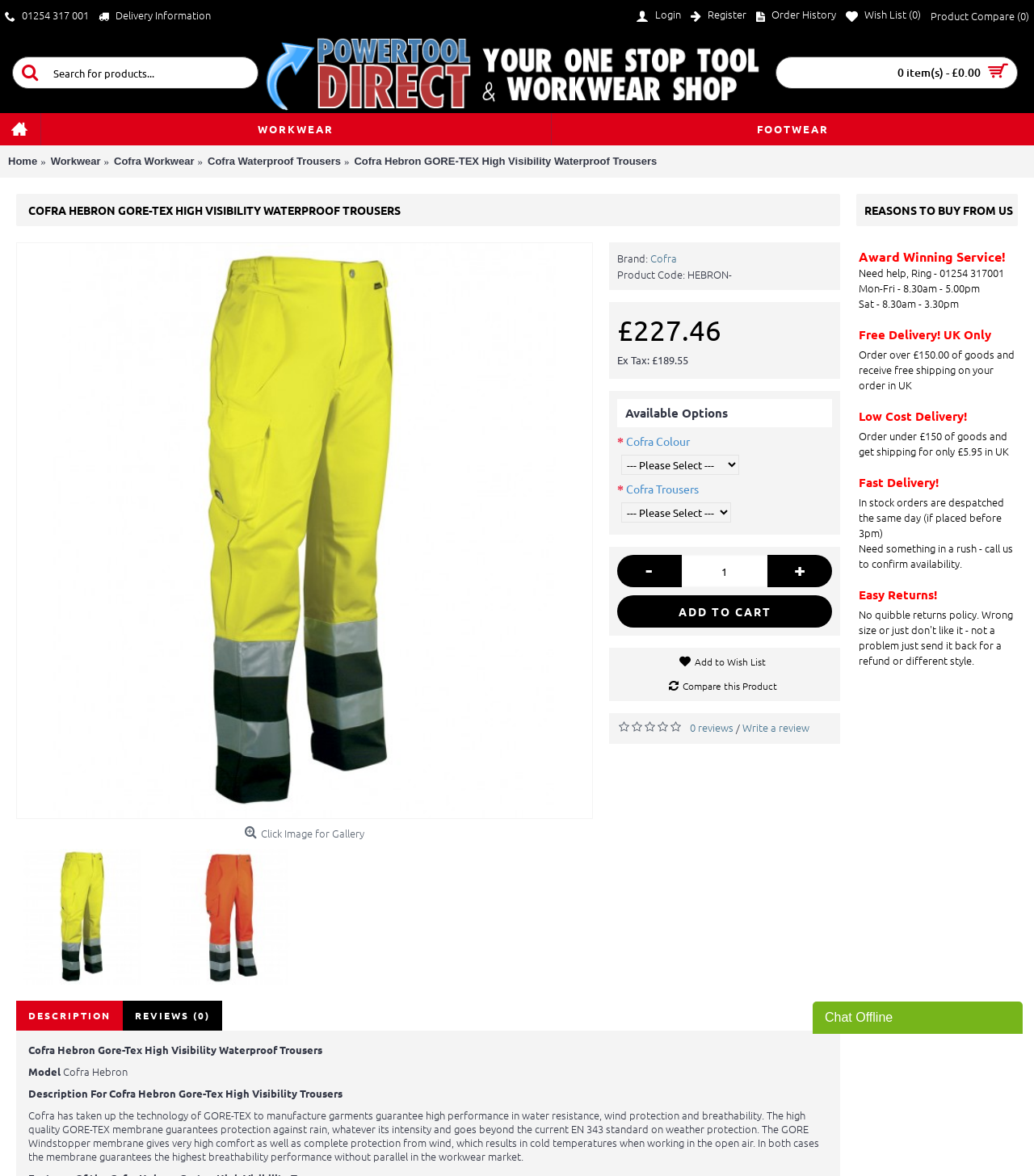Based on the element description Product Compare (0), identify the bounding box coordinates for the UI element. The coordinates should be in the format (top-left x, top-left y, bottom-right x, bottom-right y) and within the 0 to 1 range.

[0.895, 0.0, 1.0, 0.027]